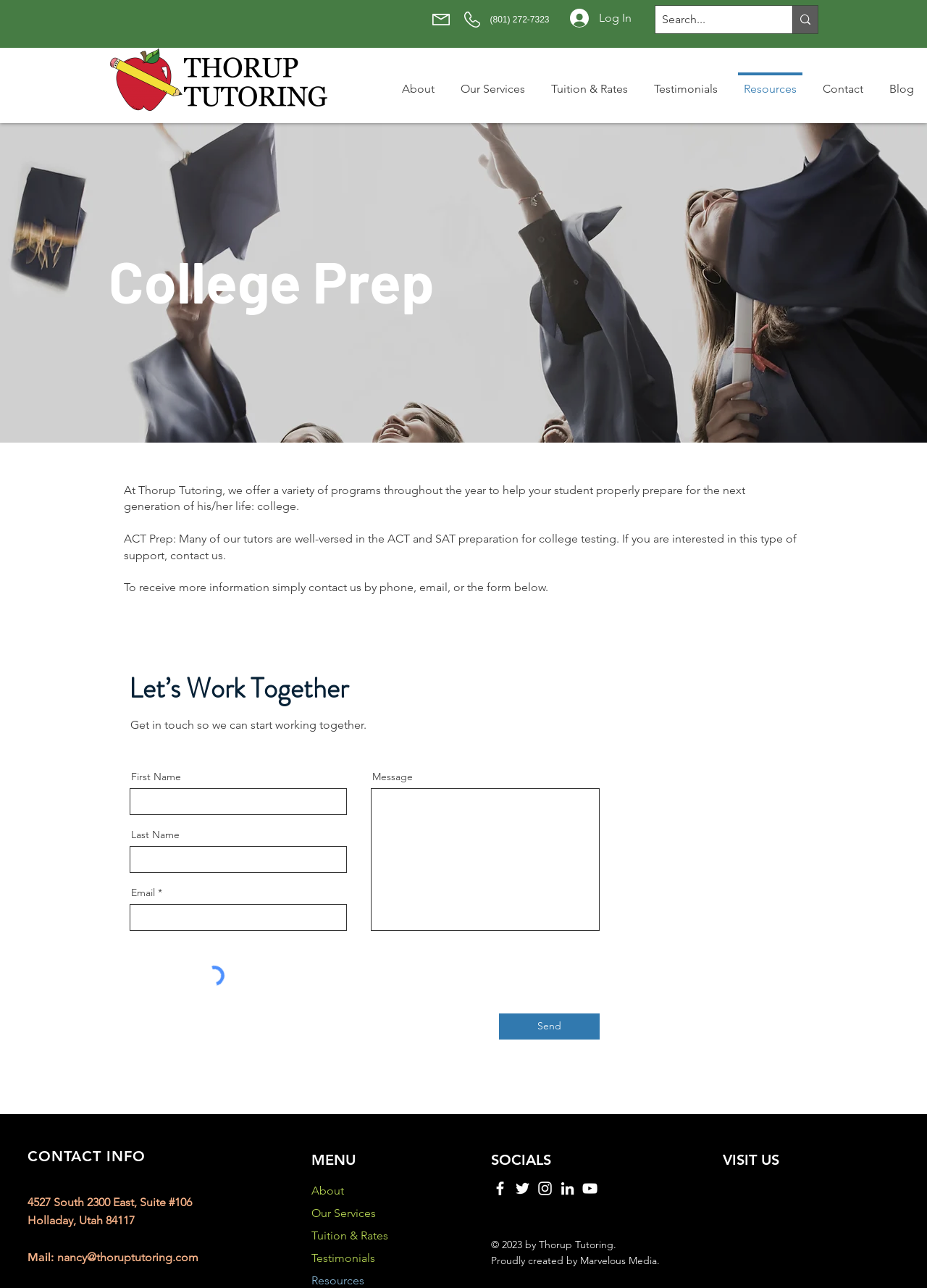From the details in the image, provide a thorough response to the question: What is the address of Thorup Tutoring?

I found the address of Thorup Tutoring by looking at the bottom left section of the webpage, where I saw a static text element with the address 4527 South 2300 East, Suite #106, Holladay, Utah 84117.